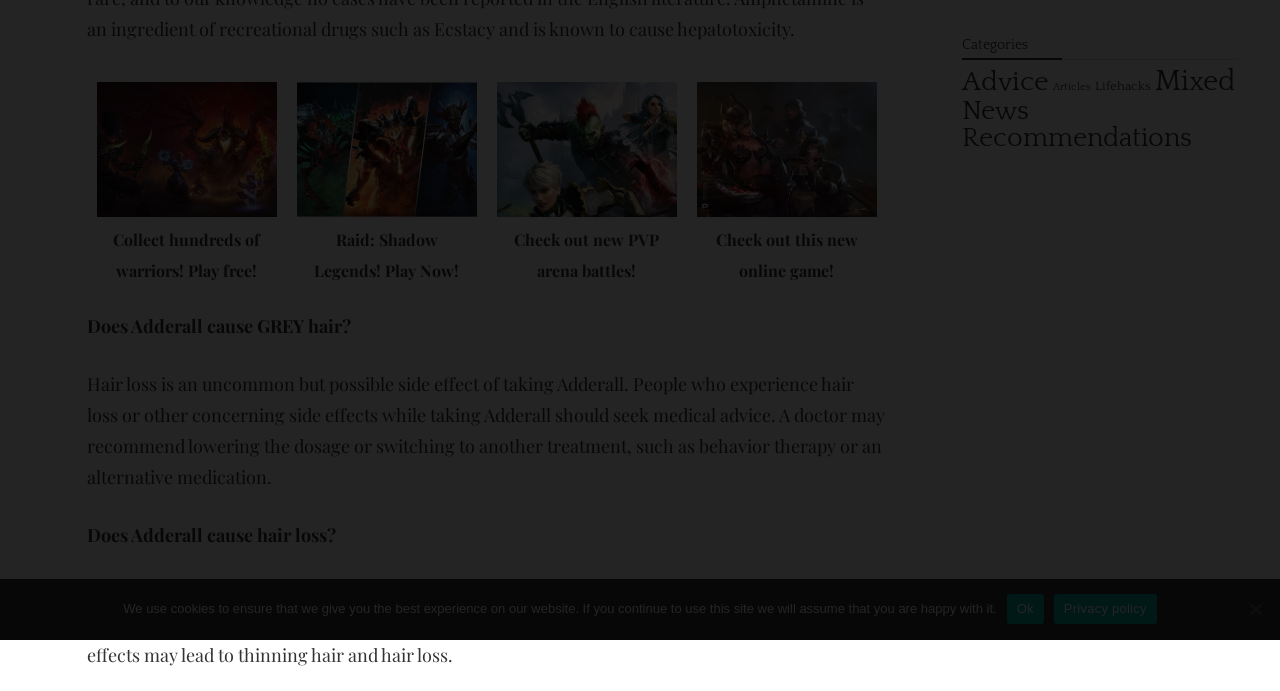Provide the bounding box coordinates, formatted as (top-left x, top-left y, bottom-right x, bottom-right y), with all values being floating point numbers between 0 and 1. Identify the bounding box of the UI element that matches the description: Privacy policy

[0.823, 0.859, 0.904, 0.902]